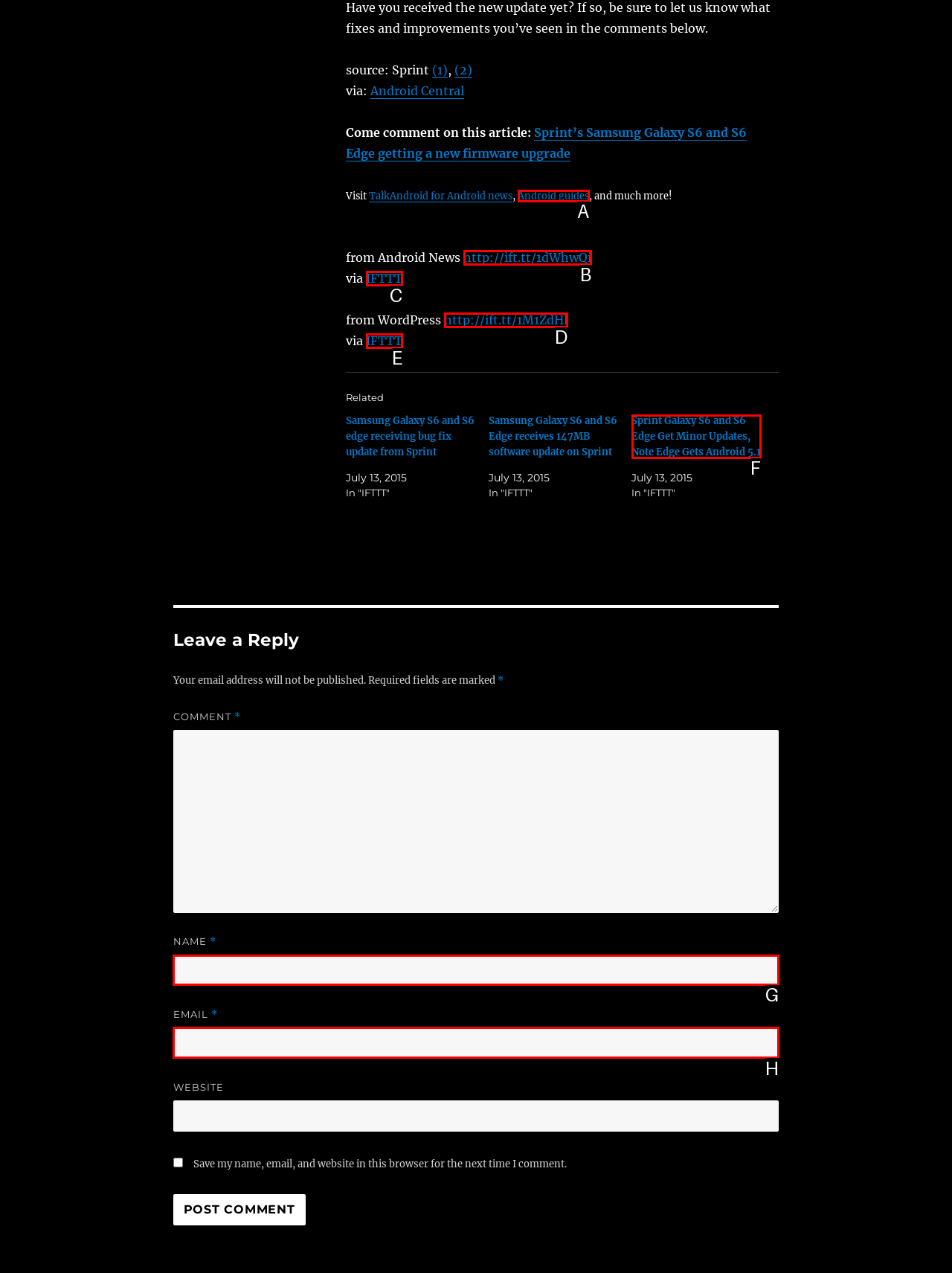Identify the letter of the UI element needed to carry out the task: Enter your name
Reply with the letter of the chosen option.

G